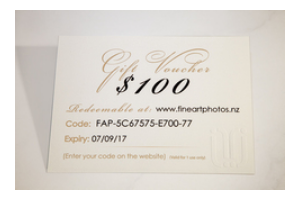What is the expiration date of the gift voucher?
Refer to the image and provide a detailed answer to the question.

The expiration date of the gift voucher is specified on the voucher itself, providing a clear deadline for redemption. The date is formatted as '07/09/17', indicating that the voucher is valid until September 7, 2017.